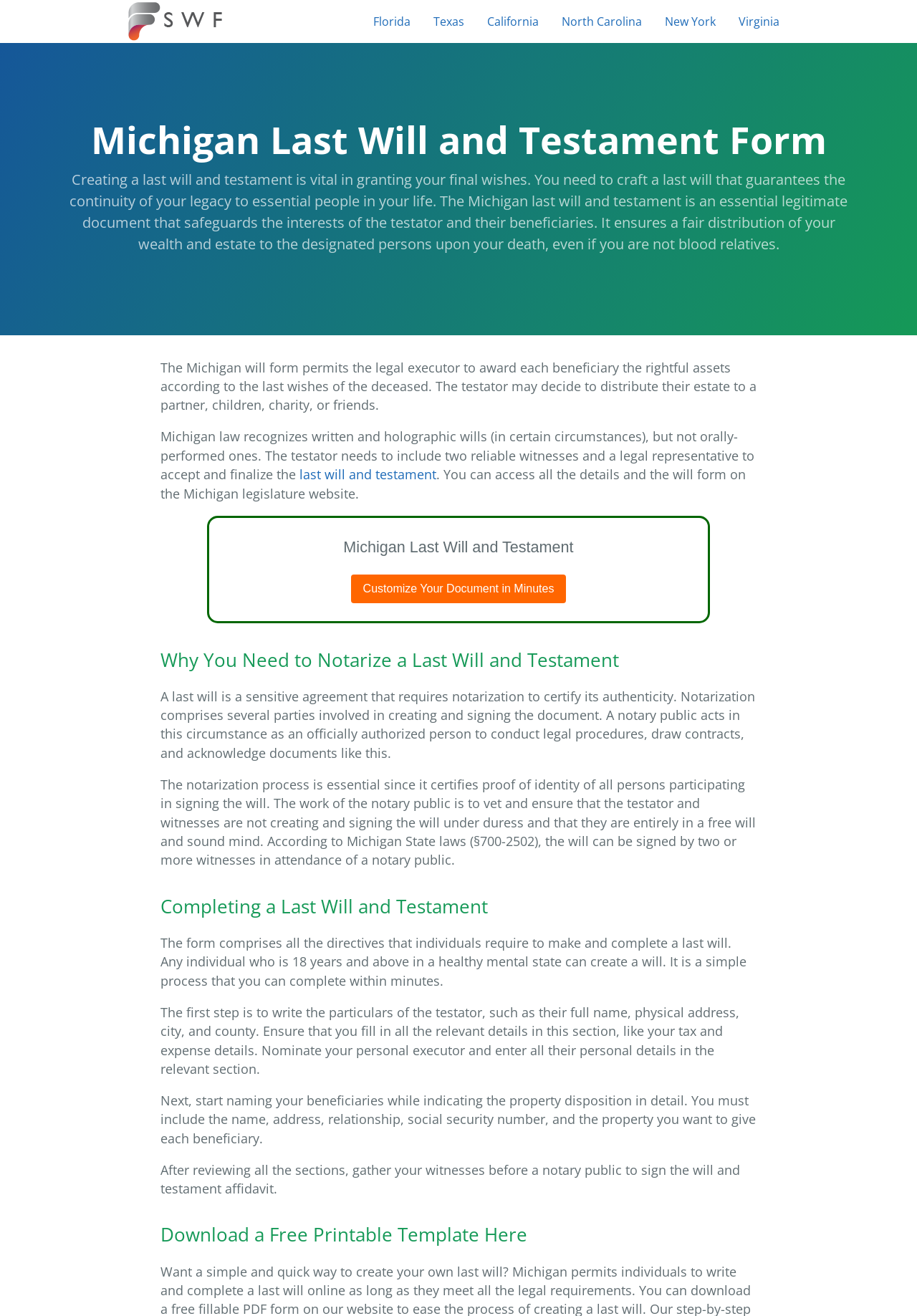Explain in detail what you observe on this webpage.

The webpage is about creating a last will and testament in Michigan, specifically providing information and resources for users to create their own will. At the top of the page, there is a navigation menu with links to the home page and other states, including Florida, Texas, California, North Carolina, New York, and Virginia. 

Below the navigation menu, there is a heading that reads "Michigan Last Will and Testament Form". This is followed by a paragraph of text that explains the importance of creating a last will and testament, which ensures the fair distribution of one's wealth and estate to designated persons upon death.

The page then delves into the details of the Michigan last will and testament, including the legal requirements and the role of the executor. There are several sections of text that provide information on the benefits of using a last will, the legal requirements for creating one, and the process of notarizing a will.

The page also features a section on completing a last will and testament, which provides step-by-step instructions on how to fill out the form, including nominating an executor, naming beneficiaries, and signing the will in the presence of witnesses and a notary public.

Throughout the page, there are several headings that break up the content into clear sections, making it easy to navigate and understand. There is also a call-to-action to download a free printable template for creating a last will and testament.